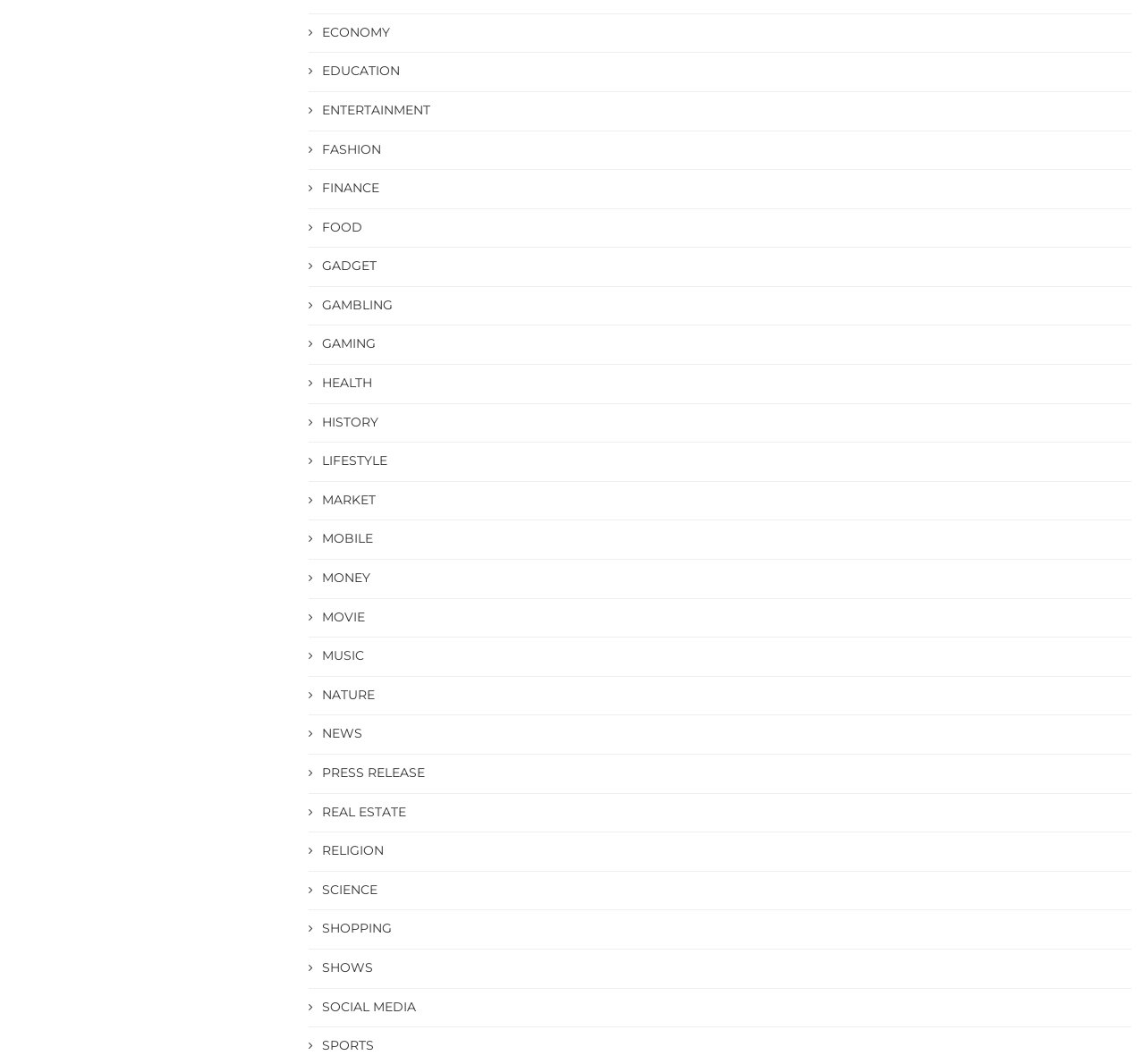Please identify the coordinates of the bounding box for the clickable region that will accomplish this instruction: "Read about finance updates".

[0.27, 0.169, 0.987, 0.185]